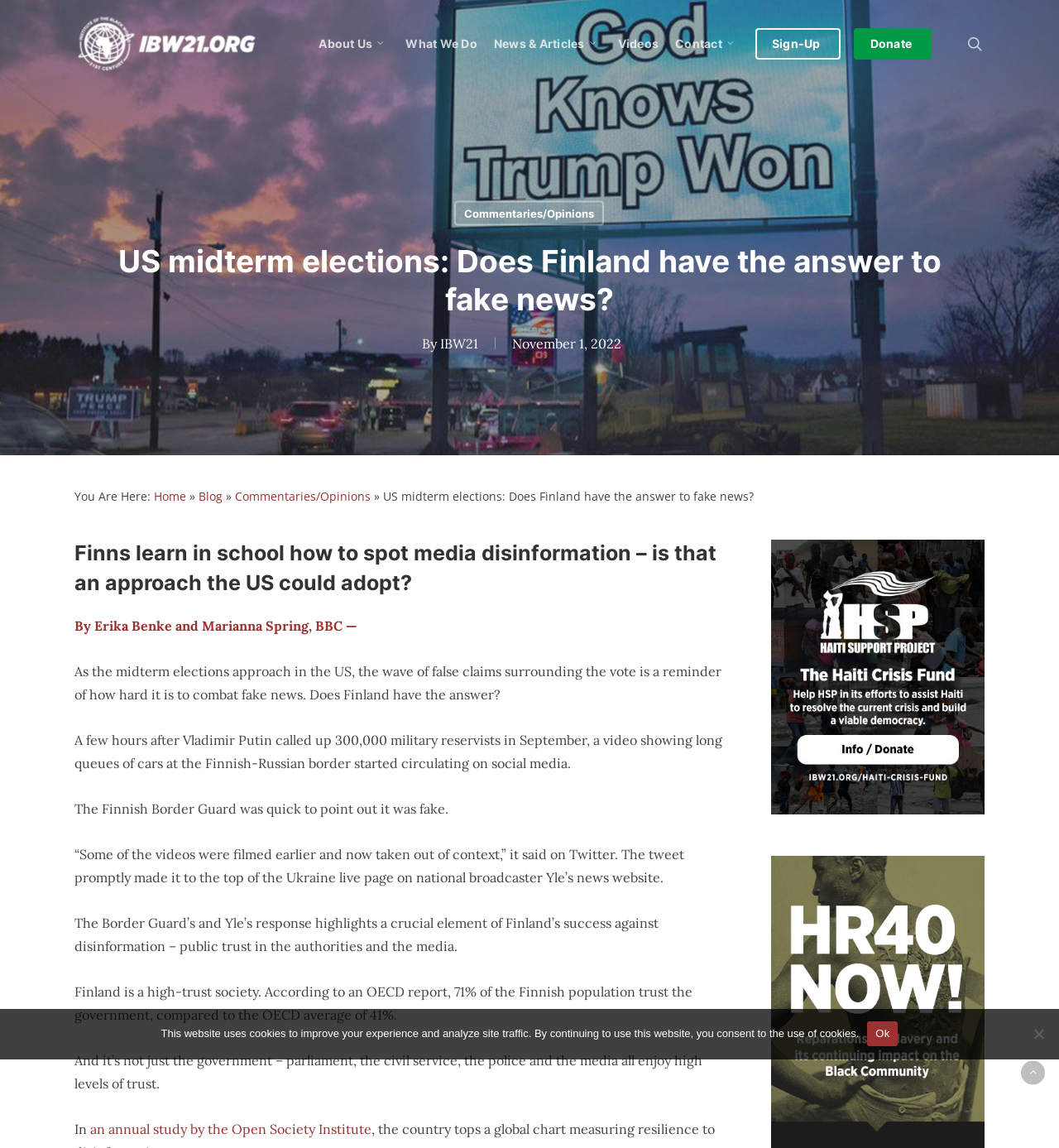Describe all the key features of the webpage in detail.

This webpage appears to be a news article discussing the approach Finland takes to combat fake news and whether it could be adopted in the US. The article is titled "US midterm elections: Does Finland have the answer to fake news?" and is written by Erika Benke and Marianna Spring from the BBC.

At the top of the page, there is a navigation menu with links to various sections of the website, including "About Us", "What We Do", "News & Articles", "Videos", "Contact", and "Sign-Up". There is also a search bar located at the top right corner of the page.

Below the navigation menu, there is a heading that displays the title of the article. The article begins with a brief introduction, followed by several paragraphs of text that discuss the issue of fake news and Finland's approach to combating it.

To the right of the article, there is a section with a heading "You Are Here:" that displays the current location within the website. Below this, there are links to other sections of the website, including "Home", "Blog", and "Commentaries/Opinions".

Further down the page, there is a section with a heading "Finns learn in school how to spot media disinformation – is that an approach the US could adopt?" which appears to be a subheading within the article. This section contains several paragraphs of text that discuss the issue of media disinformation and Finland's approach to educating its citizens about it.

At the bottom of the page, there are several links and images, including a link to a donation page for the Haiti Crisis Fund and an image with a caption "HR 40 Now - Reparations for slavery and its continuing impact on the Black community". There is also a "Back to top" link located at the bottom right corner of the page.

Finally, there is a cookie notice dialog box that appears at the bottom of the page, which informs users about the website's use of cookies and provides options to accept or decline them.